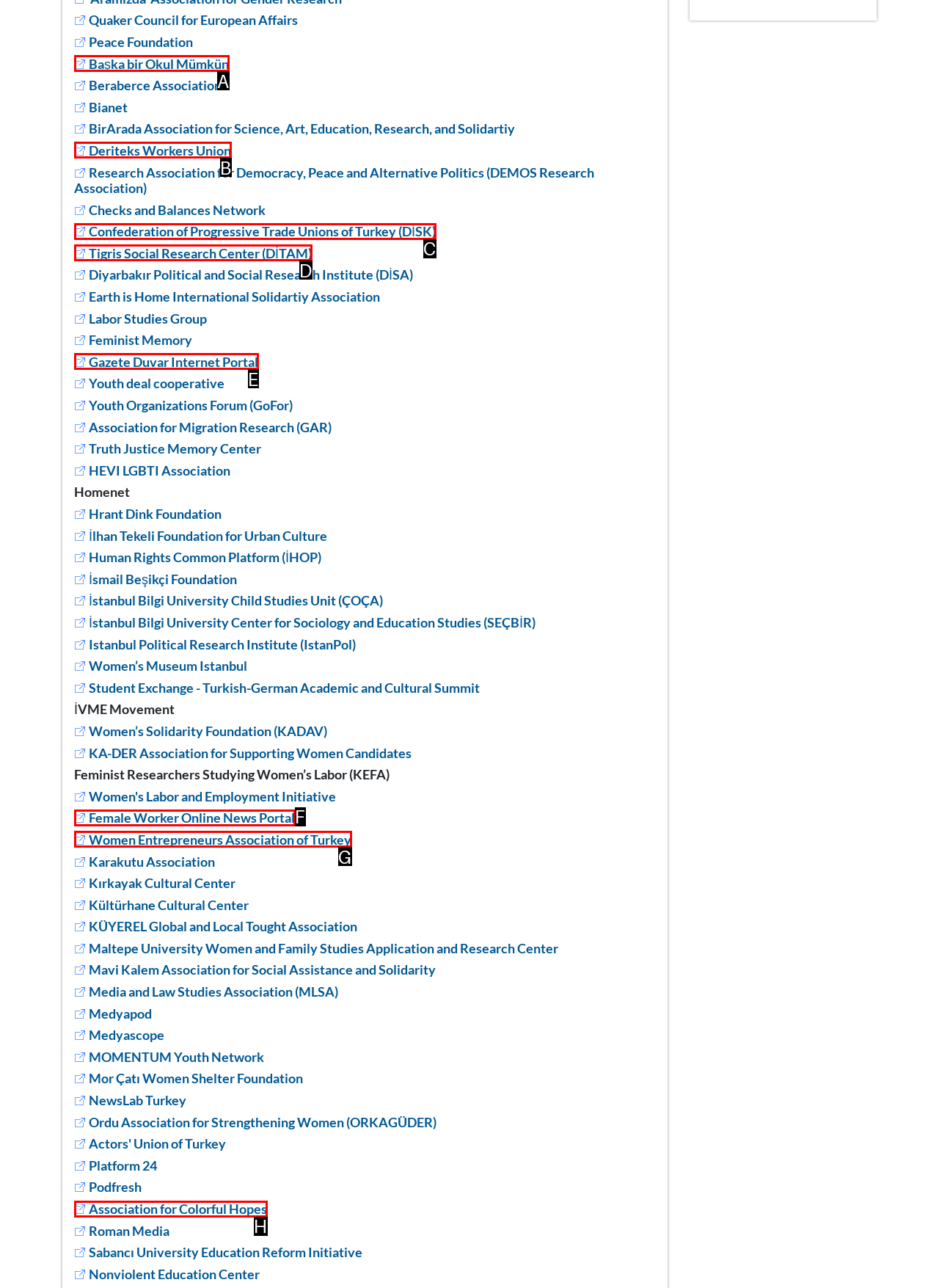Based on the given description: Women Entrepreneurs Association of Turkey, identify the correct option and provide the corresponding letter from the given choices directly.

G